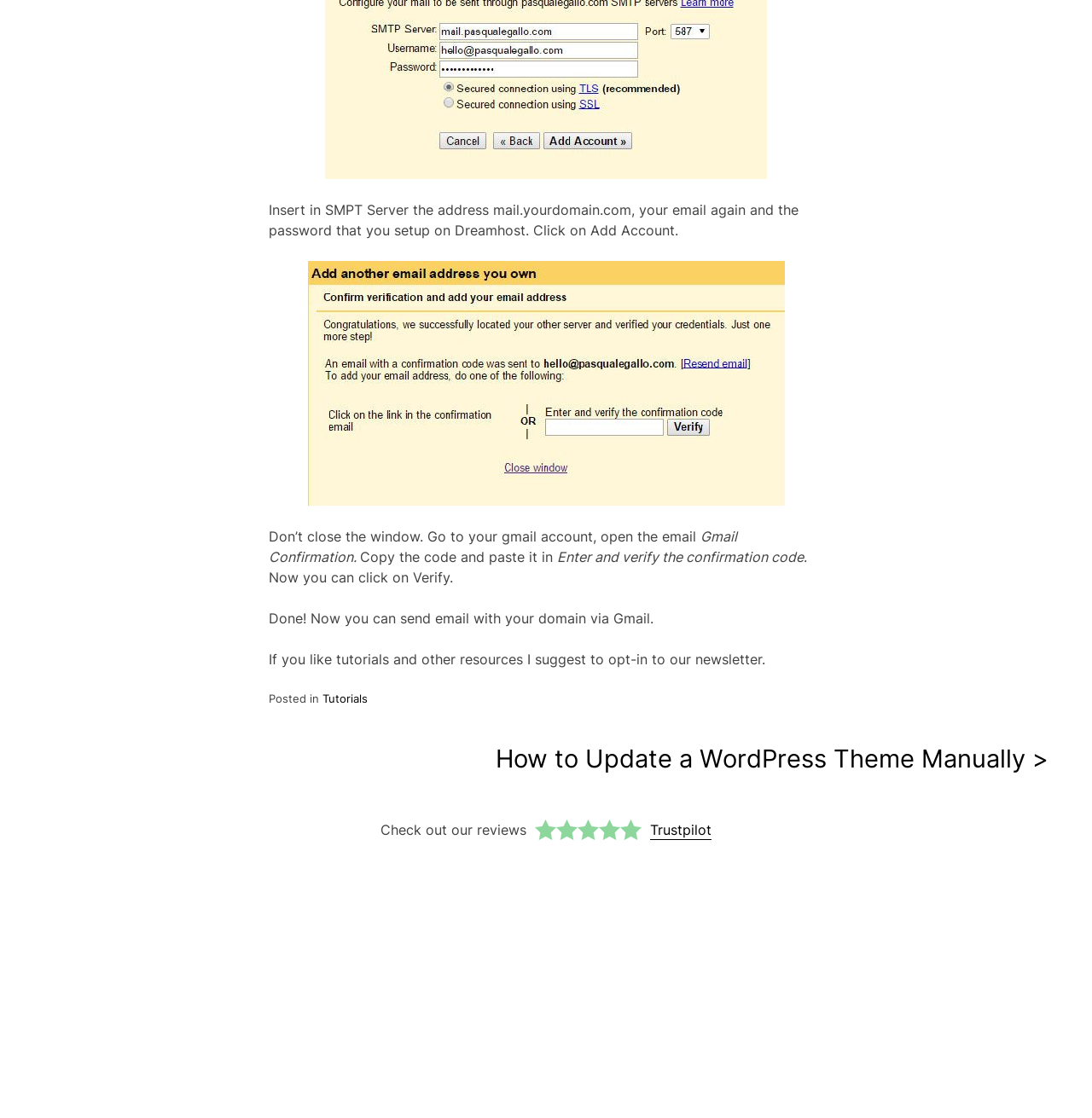Look at the image and give a detailed response to the following question: What is the name of the person behind the project?

The static text element in the footer section mentions that the project is by Pasquale, indicating that Pasquale is the person behind the project or company.